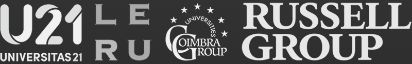How many UK universities are part of the Russell Group? Using the information from the screenshot, answer with a single word or phrase.

24